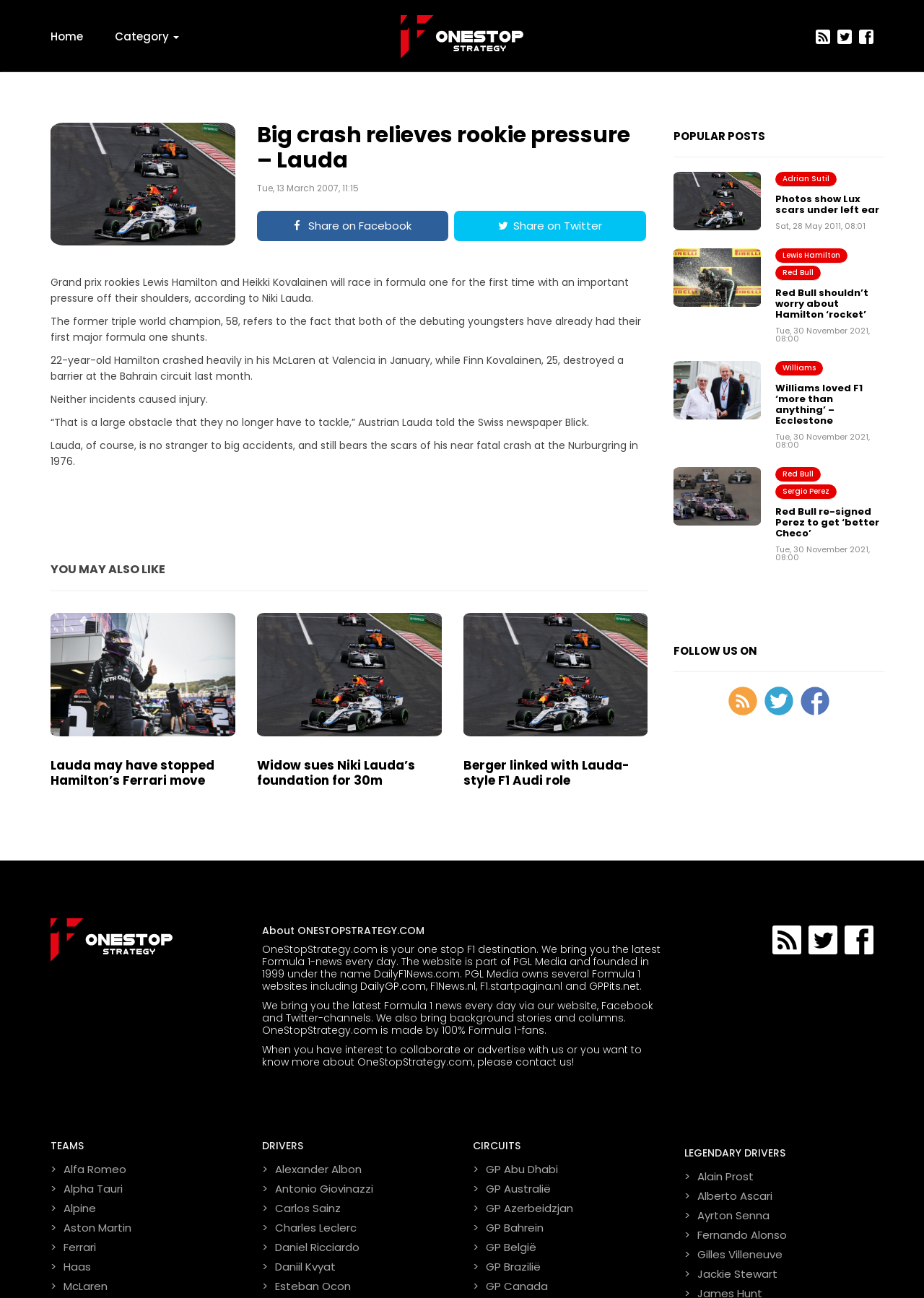Identify and extract the main heading from the webpage.

Big crash relieves rookie pressure – Lauda